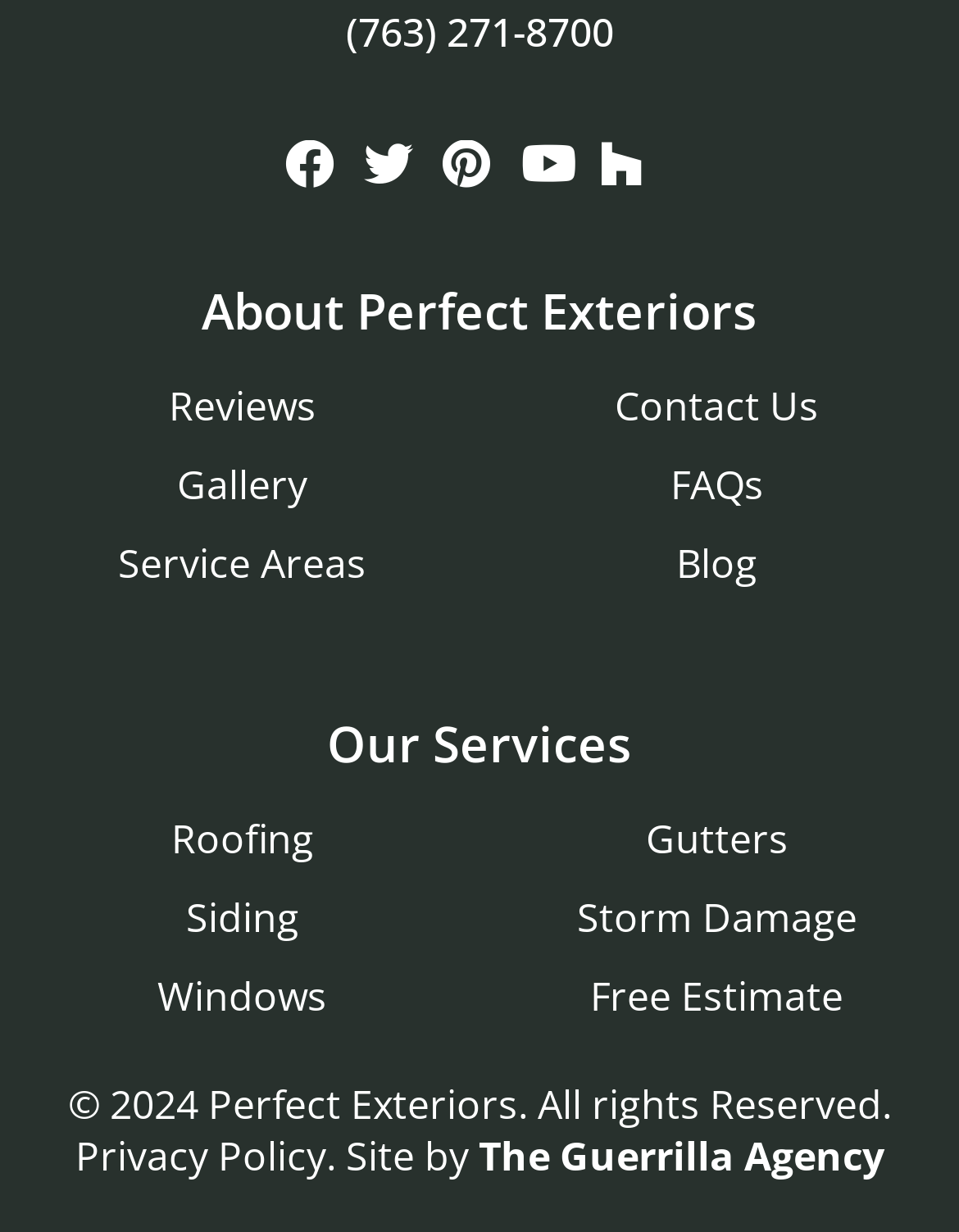What is the last item in the navigation menu? Examine the screenshot and reply using just one word or a brief phrase.

Blog